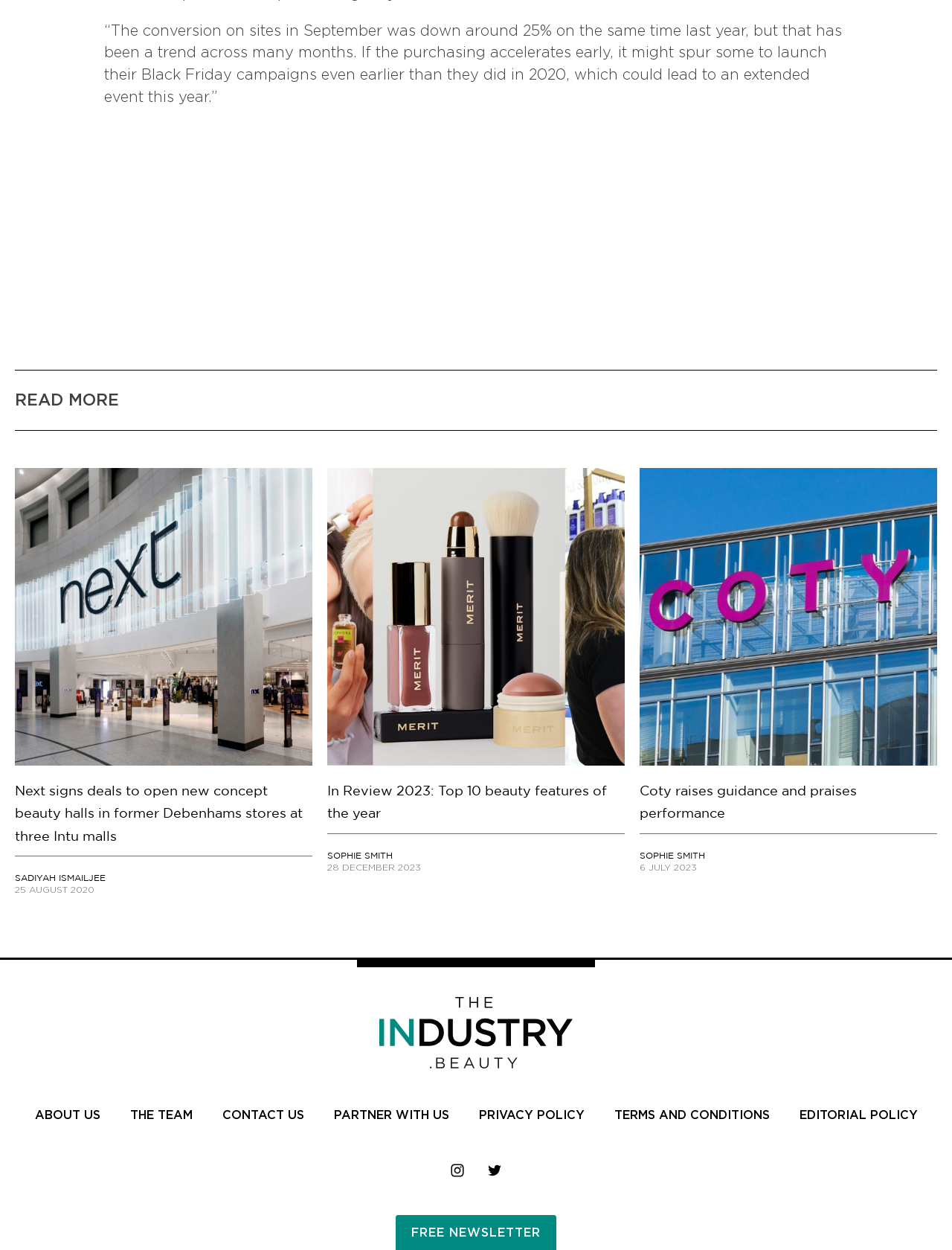Kindly provide the bounding box coordinates of the section you need to click on to fulfill the given instruction: "Read more about the article".

[0.016, 0.314, 0.125, 0.327]